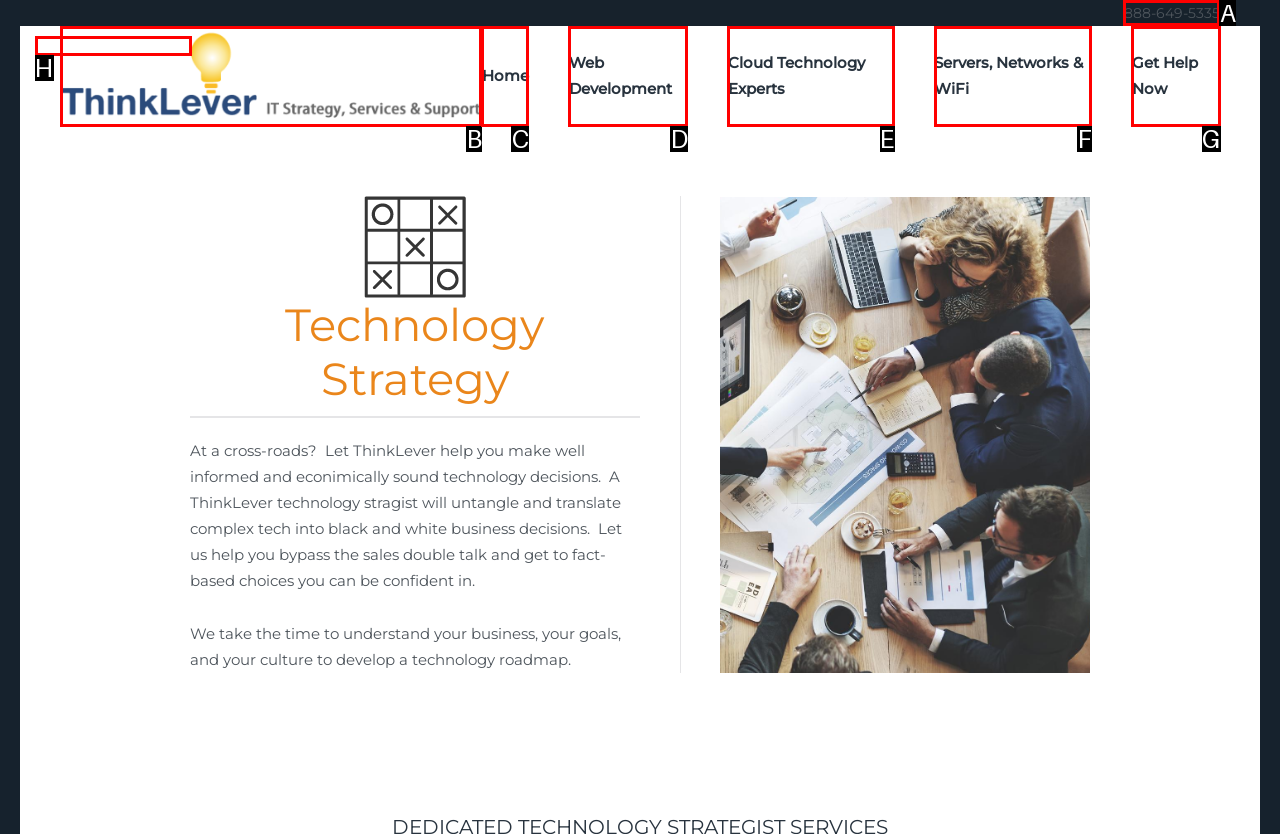Which option should I select to accomplish the task: Call the phone number? Respond with the corresponding letter from the given choices.

A